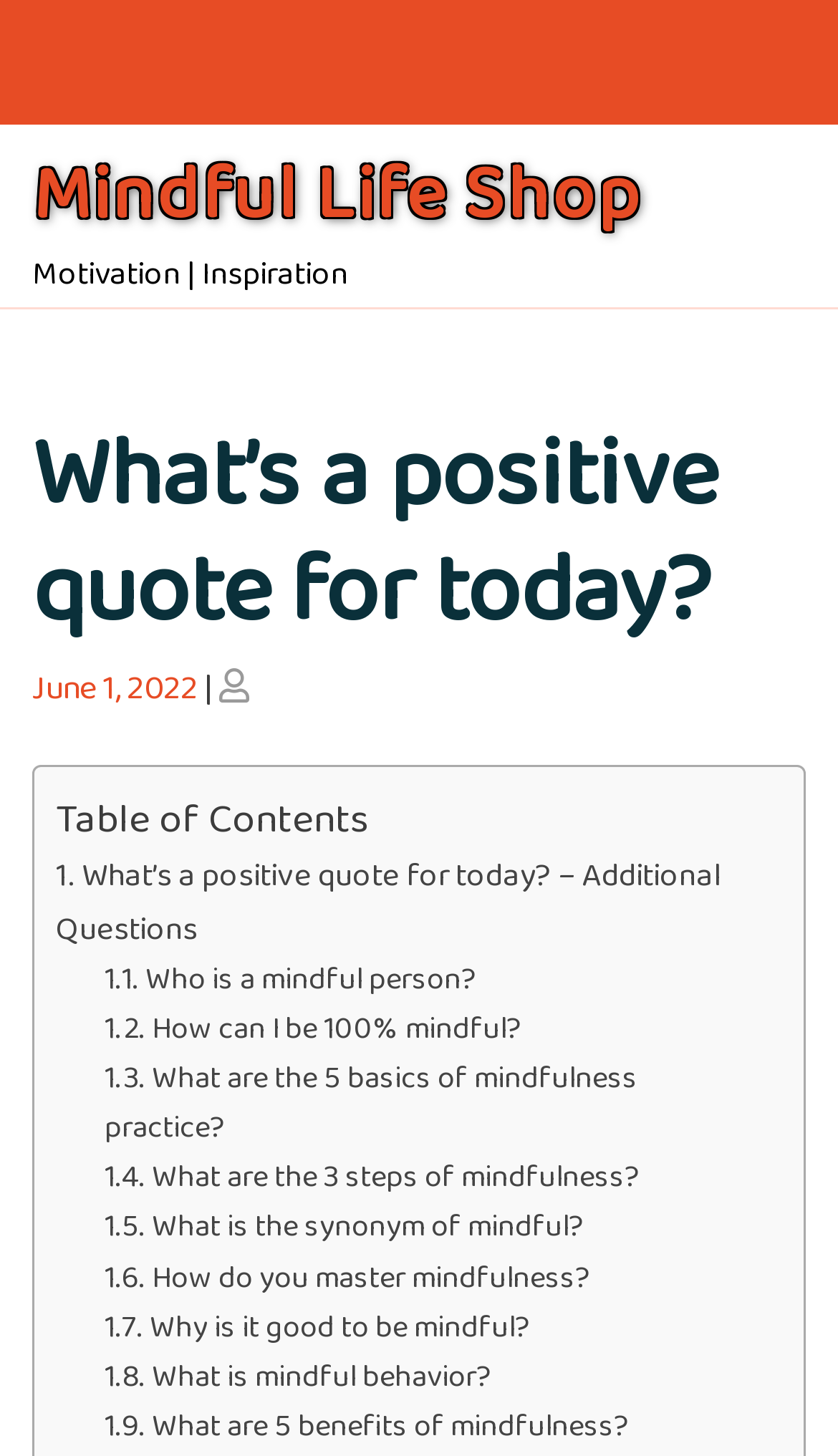Generate an in-depth caption that captures all aspects of the webpage.

This webpage is about positive quotes and mindfulness. At the top, there is a link to "Mindful Life Shop" and a static text "Motivation | Inspiration". Below that, there is a header section with a heading "What's a positive quote for today?" followed by a static text "Posted on" and a link to the date "June 1, 2022". 

To the right of the date, there is a vertical column of links, starting with "What's a positive quote for today? – Additional Questions" and followed by several other links related to mindfulness, such as "Who is a mindful person?", "How can I be 100% mindful?", and "What are 5 benefits of mindfulness?". These links are arranged from top to bottom, taking up most of the page.

In the middle of the page, there is a table of contents with a static text "Table of Contents". The webpage also features a quote at the top, "“Wherever you go, no matter what the weather, always bring your own sunshine.” “If you want light to come into your life, you need".